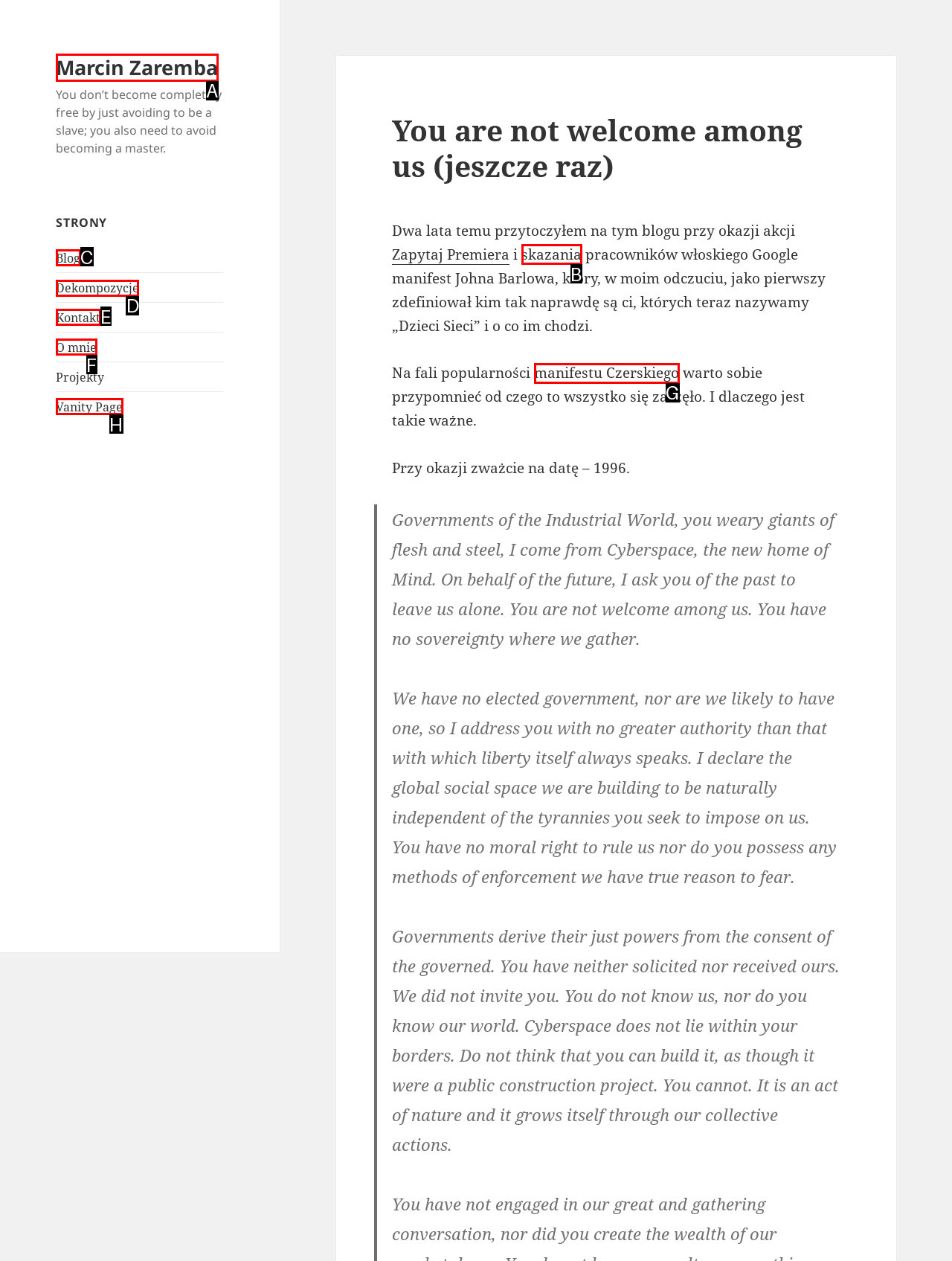Tell me which one HTML element you should click to complete the following task: Click on the 'Dekompozycje' link
Answer with the option's letter from the given choices directly.

D